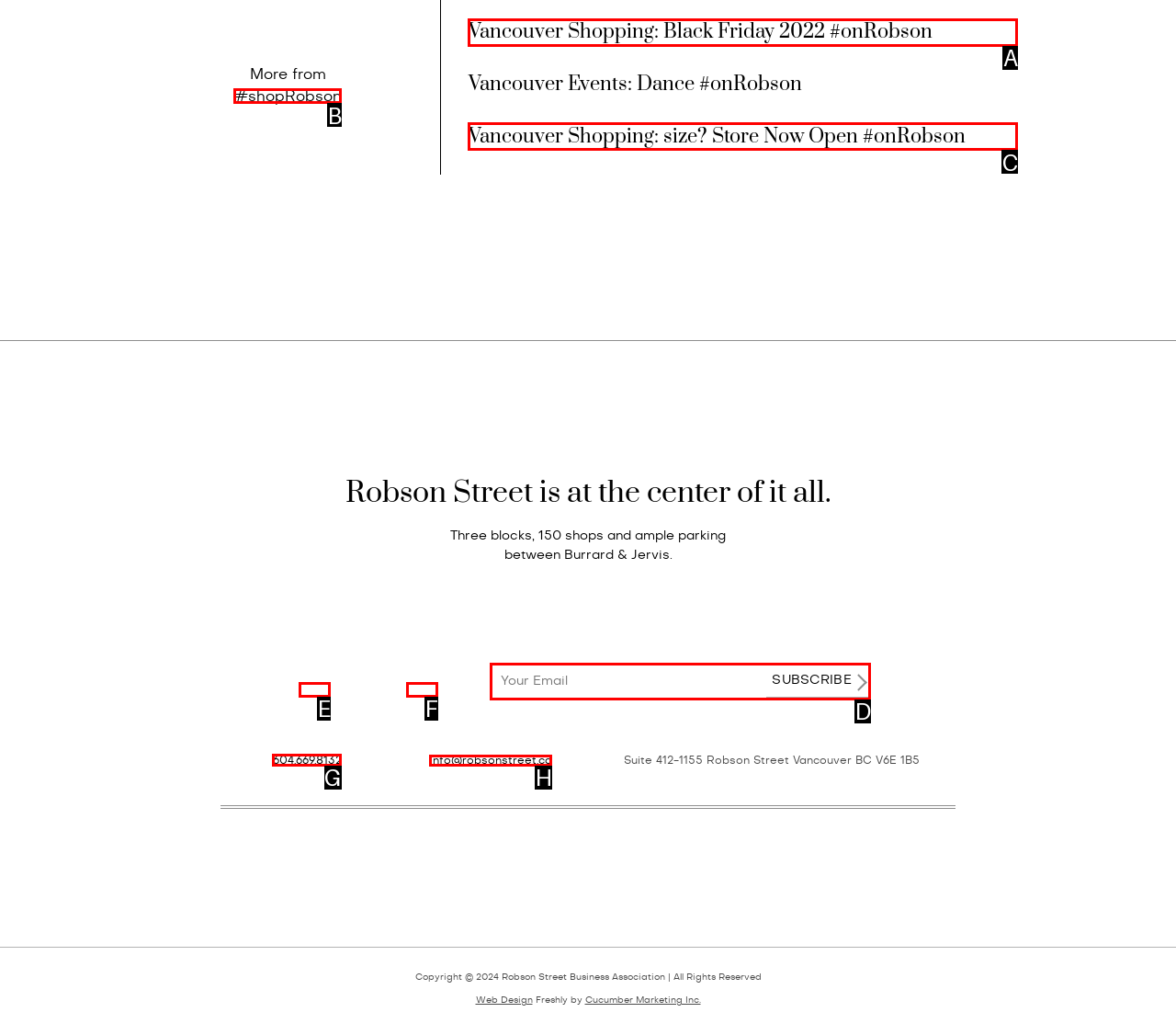Which UI element's letter should be clicked to achieve the task: Call 604.669.8132
Provide the letter of the correct choice directly.

G